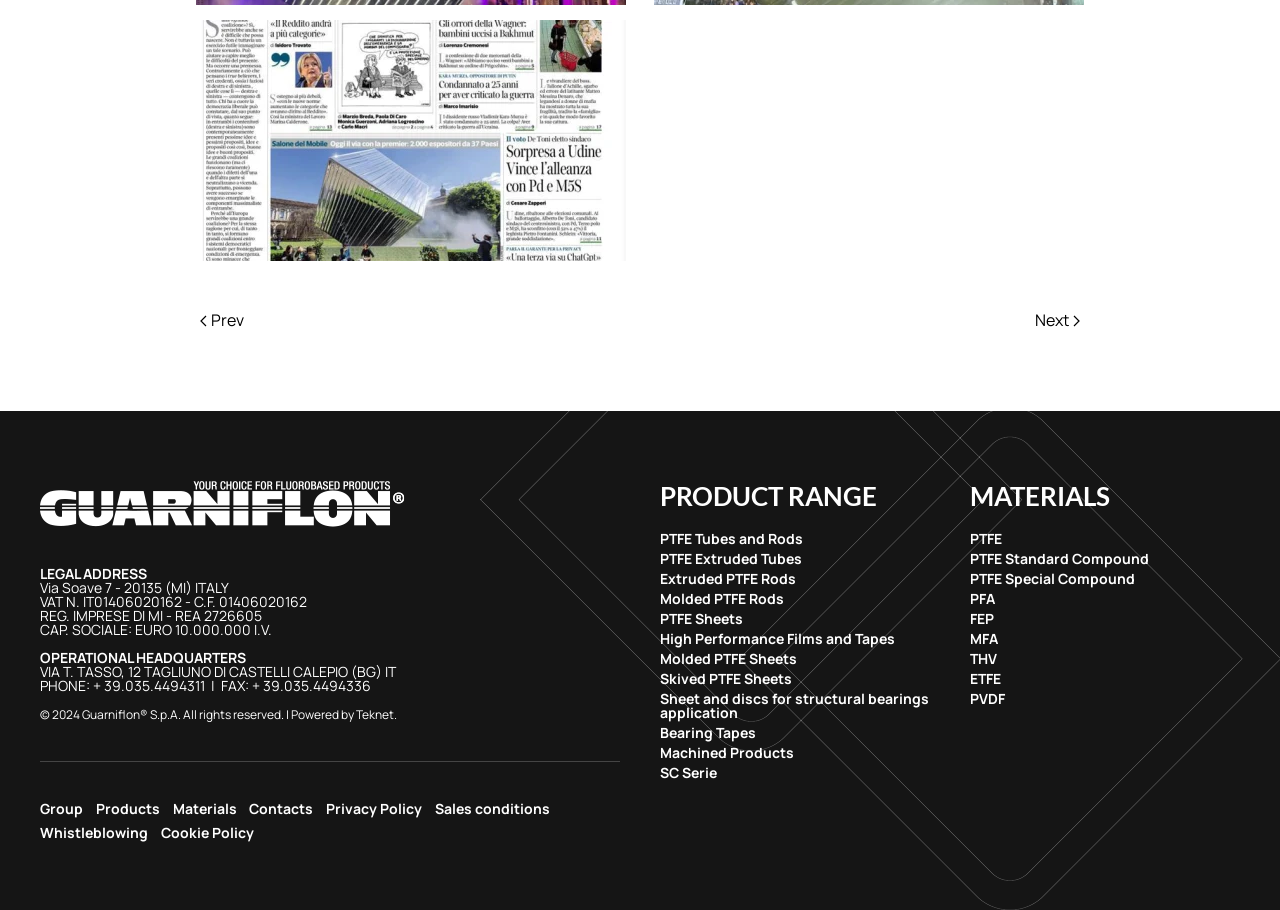Using floating point numbers between 0 and 1, provide the bounding box coordinates in the format (top-left x, top-left y, bottom-right x, bottom-right y). Locate the UI element described here: Next

[0.801, 0.33, 0.852, 0.374]